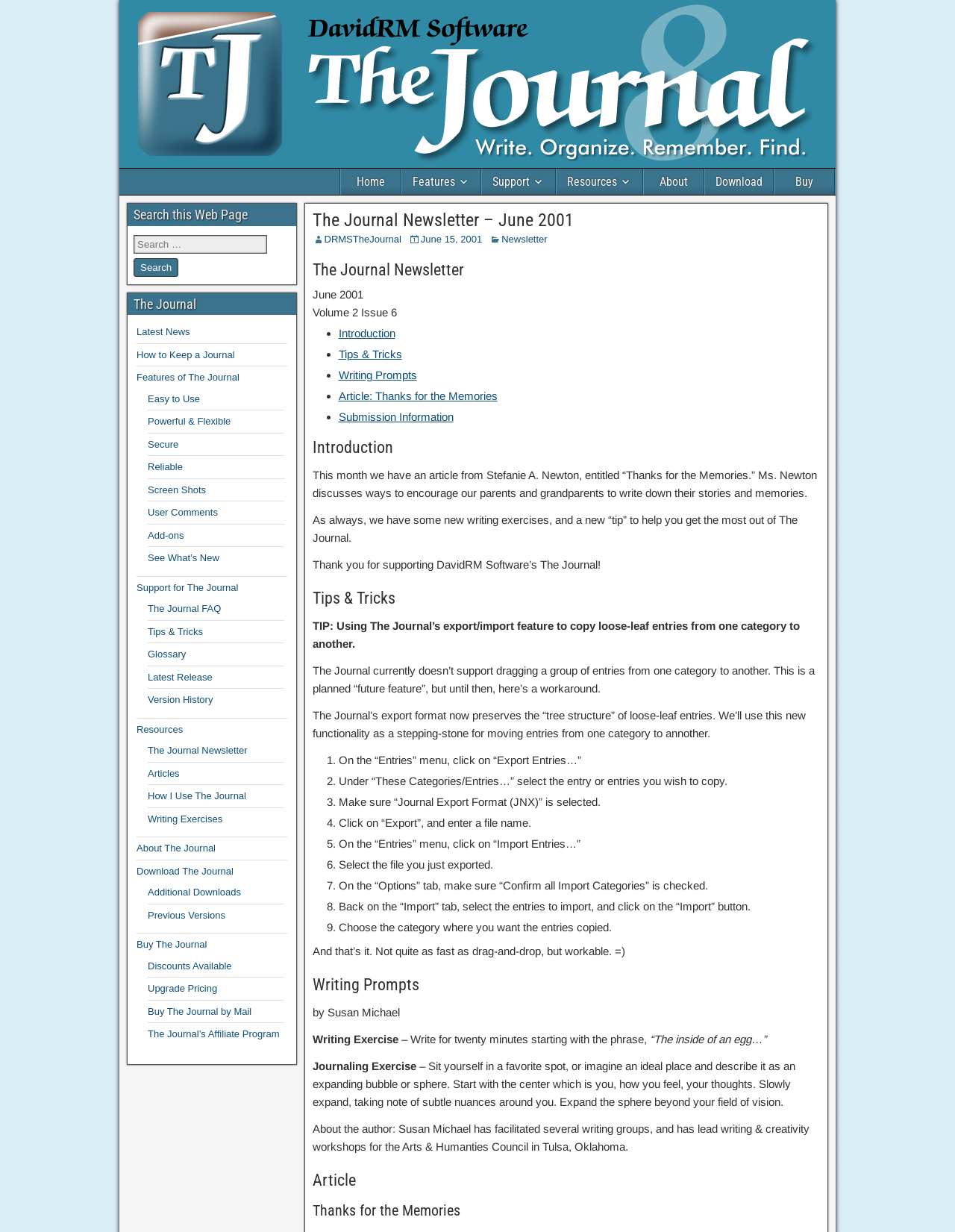Locate the primary heading on the webpage and return its text.

The Journal Newsletter – June 2001